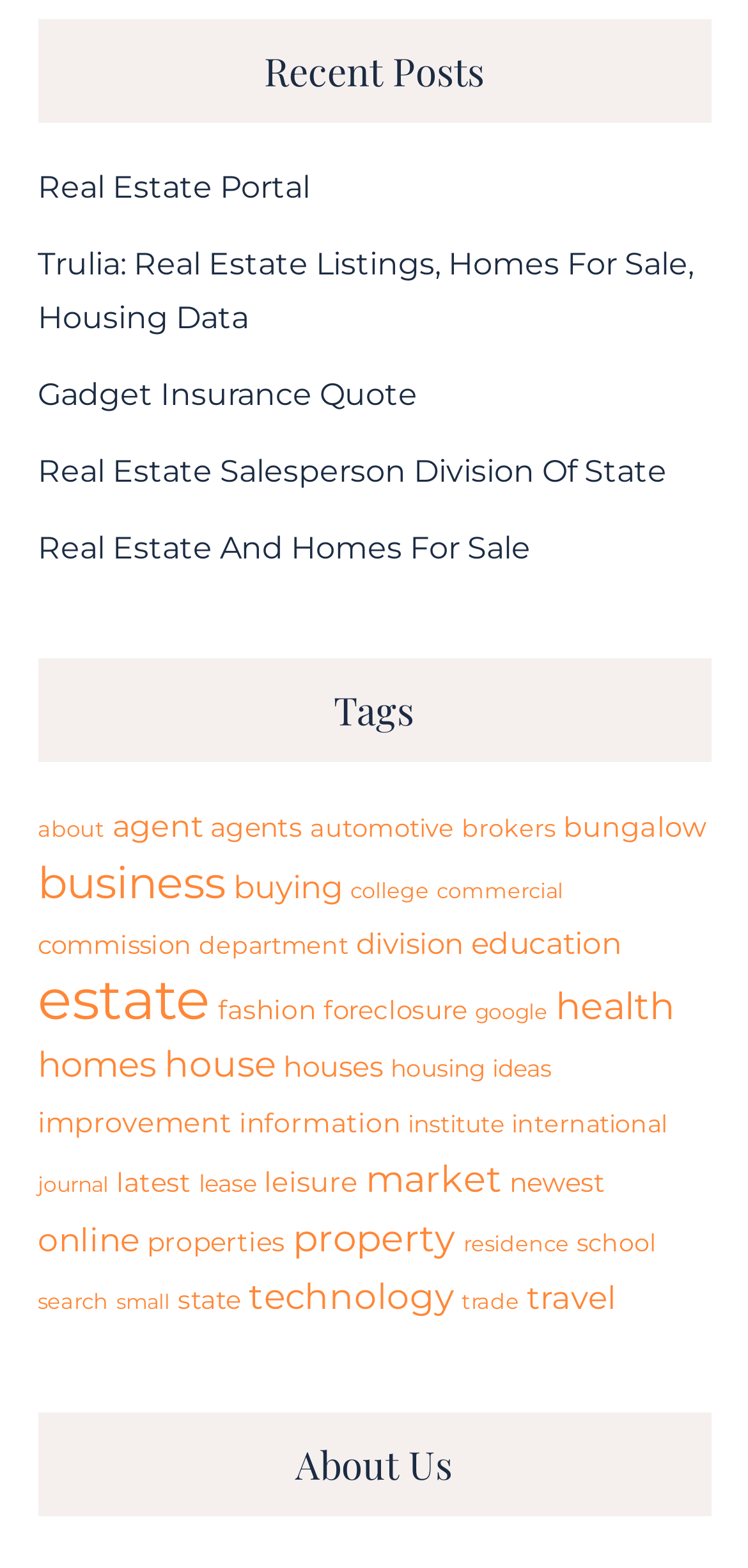How many items does the 'estate' link have?
Using the image, elaborate on the answer with as much detail as possible.

The 'estate' link has 511 items, as indicated by the text '(511 items)' next to the link.